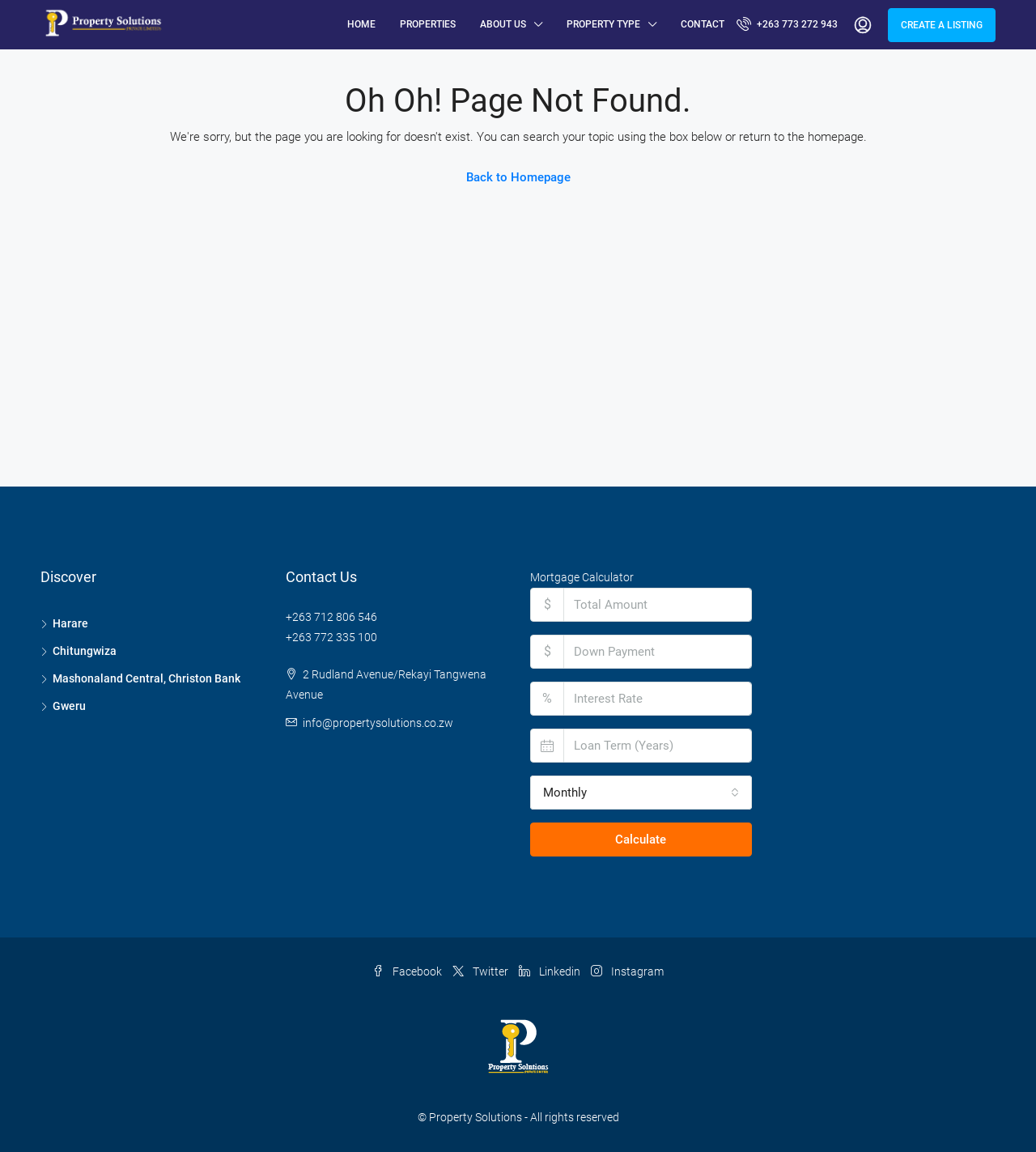Provide an in-depth description of the elements and layout of the webpage.

This webpage is a "Page not found" error page from Property Solutions. At the top, there is a header section with a logo on the left and a navigation menu on the right, consisting of links to "HOME", "PROPERTIES", "ABOUT US", "PROPERTY TYPE", "CONTACT", and "CREATE A LISTING". 

Below the header, there is a main section with a heading "Oh Oh! Page Not Found." and a link to "Back to Homepage". 

Further down, there is a section with two columns. The left column has links to different locations, including "Harare", "Chitungwiza", and "Gweru", each with a small icon. The right column has contact information, including phone numbers, an email address, and a physical address. 

Below this section, there is a mortgage calculator with input fields for "Total Amount", "Down Payment", "Interest Rate", and "Loan Term (Years)". There is also a dropdown menu to select the loan term period and a "Calculate" button. 

At the bottom of the page, there are social media links to Facebook, Twitter, Linkedin, and Instagram, as well as a copyright notice and a small logo.